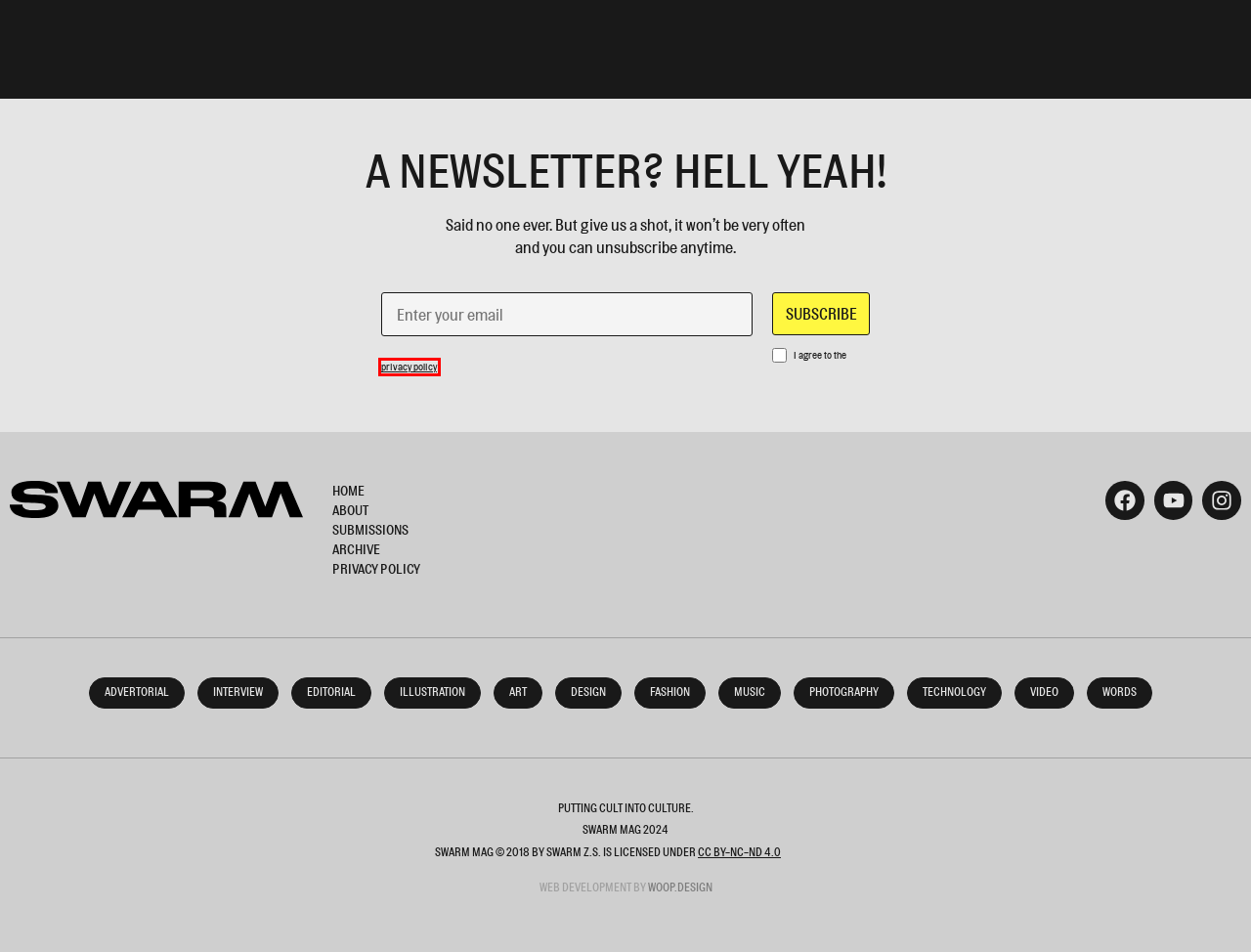Given a screenshot of a webpage with a red bounding box around a UI element, please identify the most appropriate webpage description that matches the new webpage after you click on the element. Here are the candidates:
A. Archive - Swarm mag
B. technology Archives - Swarm mag
C. advertorial Archives - Swarm mag
D. photography Archives - Swarm mag
E. Privacy Policy - Swarm mag
F. About - Swarm mag
G. editorial Archives - Swarm mag
H. music Archives - Swarm mag

E